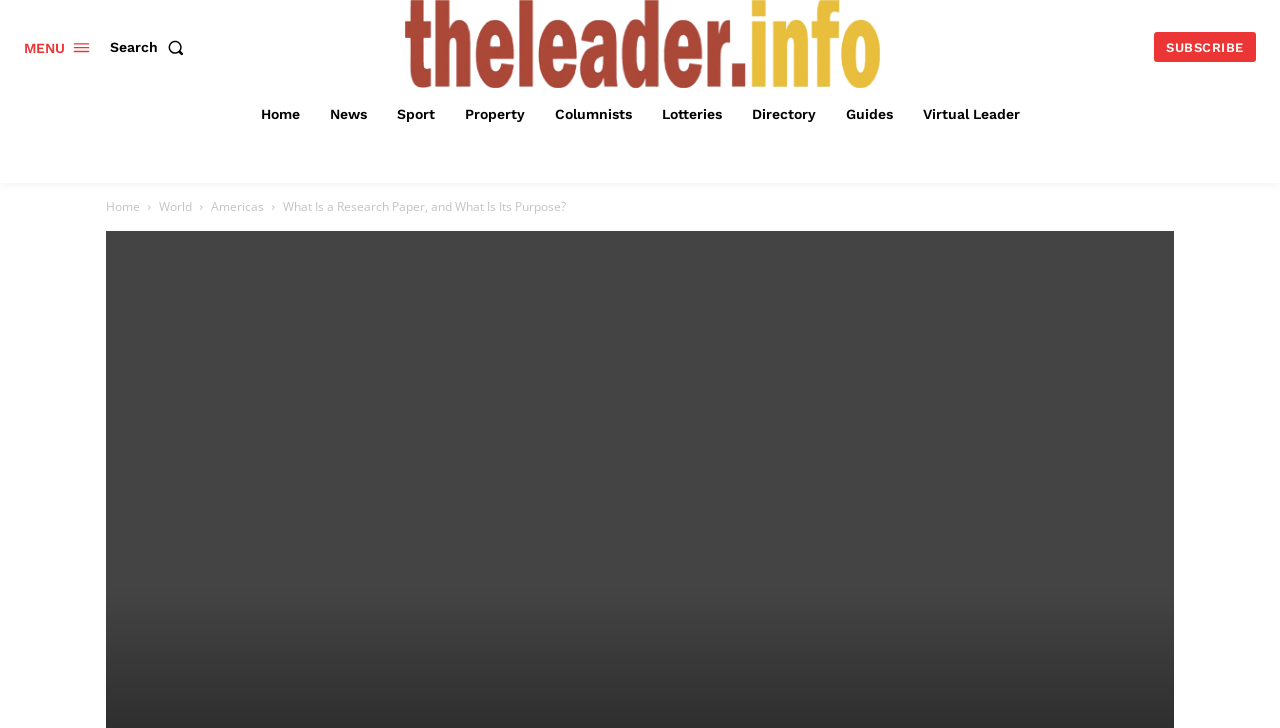What is the topic of the current page? Refer to the image and provide a one-word or short phrase answer.

Research Paper